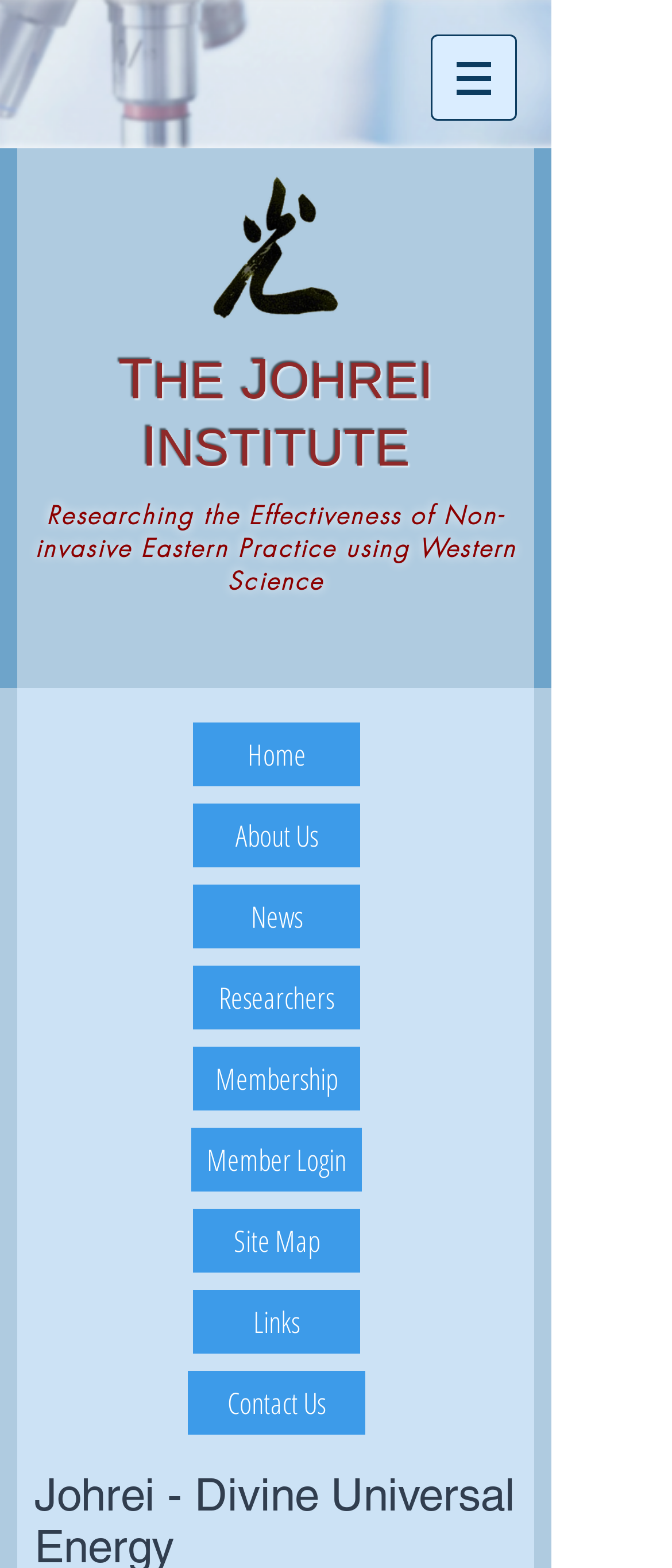How many menu items are in the language menu?
Please provide a single word or phrase as your answer based on the image.

9